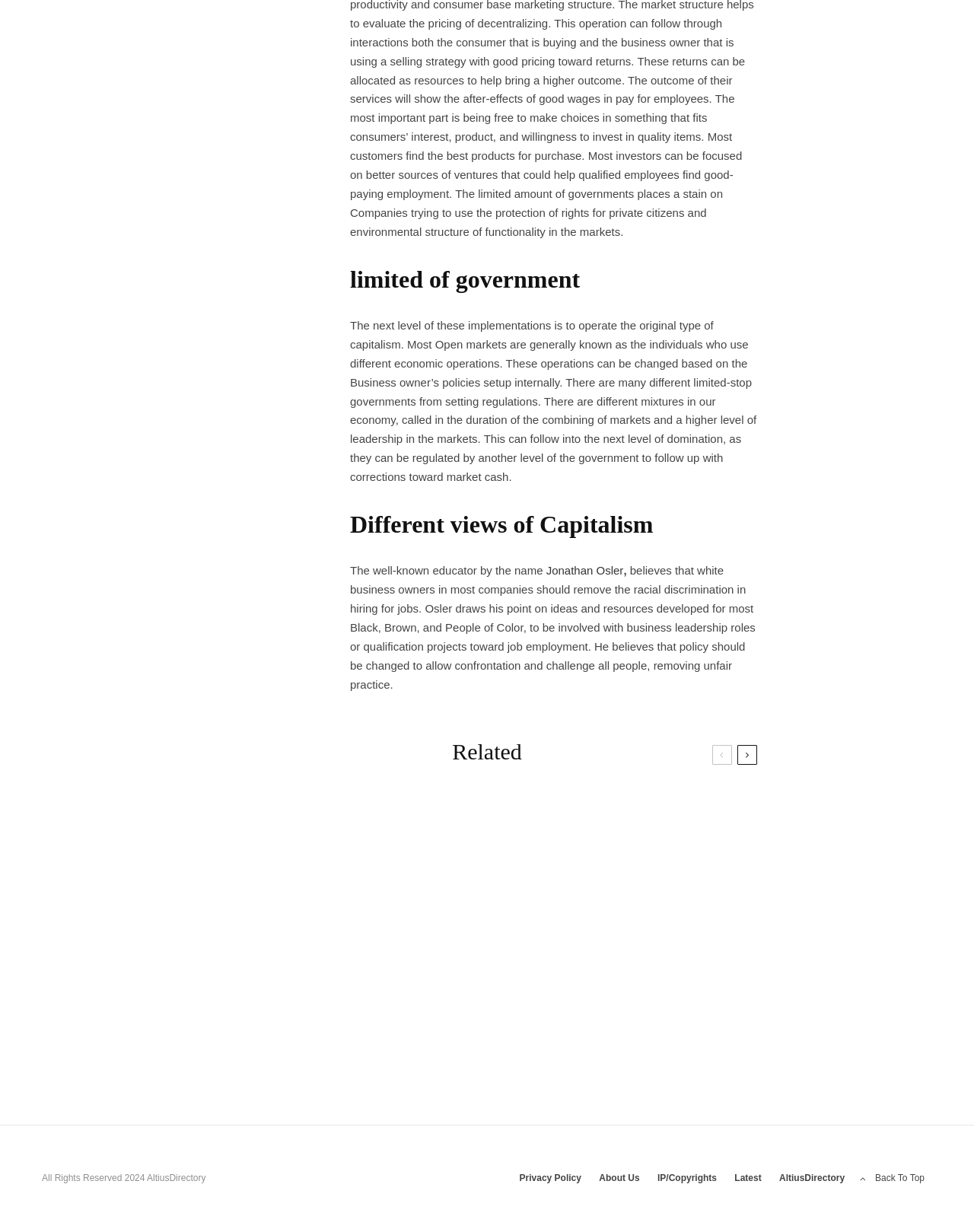Locate the bounding box coordinates of the element's region that should be clicked to carry out the following instruction: "Go back to the top of the page". The coordinates need to be four float numbers between 0 and 1, i.e., [left, top, right, bottom].

[0.875, 0.95, 0.957, 0.963]